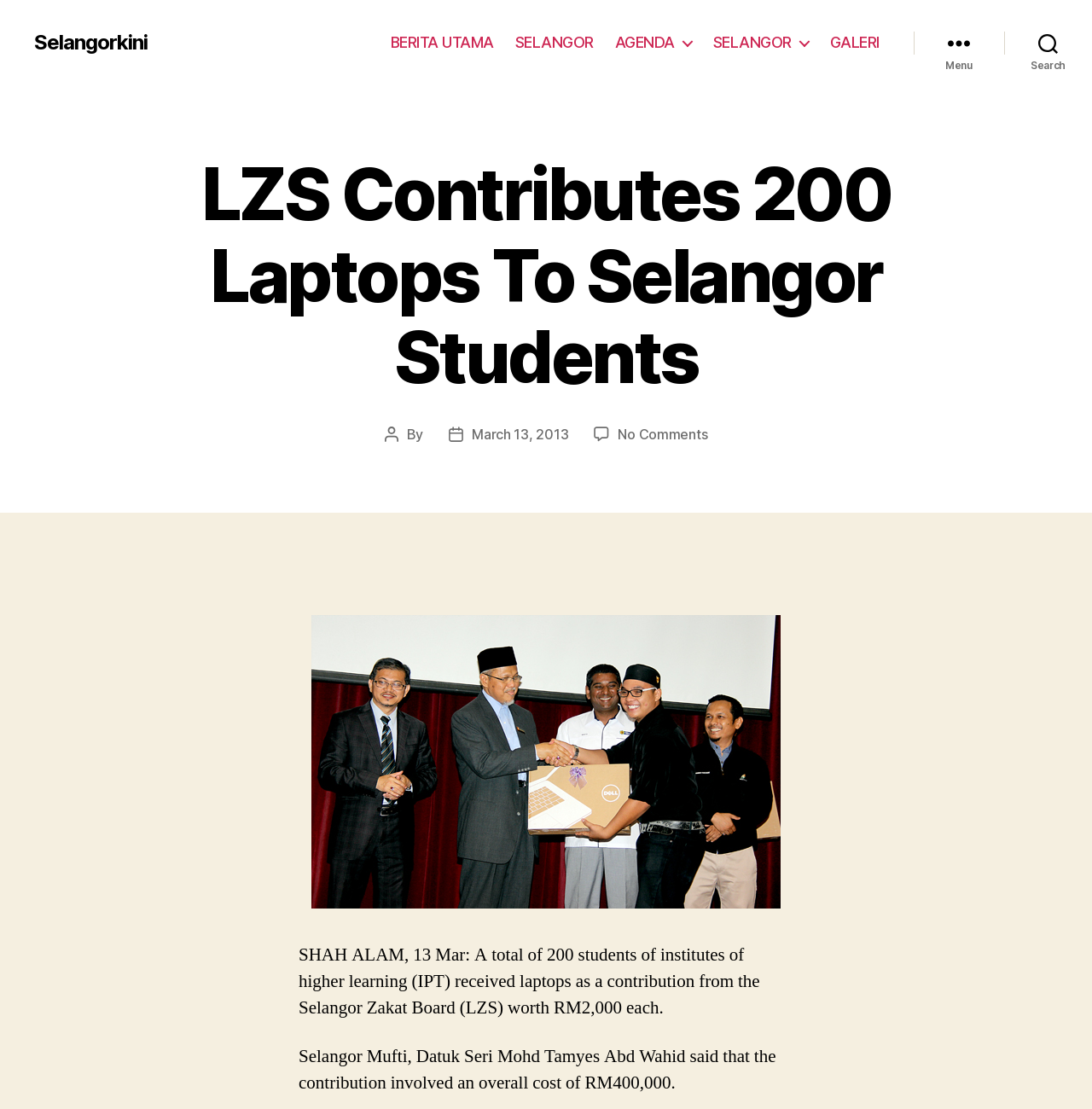Who is the Selangor Mufti mentioned in the article?
Refer to the image and provide a detailed answer to the question.

The answer can be found in the article's content, which states 'Selangor Mufti, Datuk Seri Mohd Tamyes Abd Wahid said that the contribution involved an overall cost of RM400,000.'